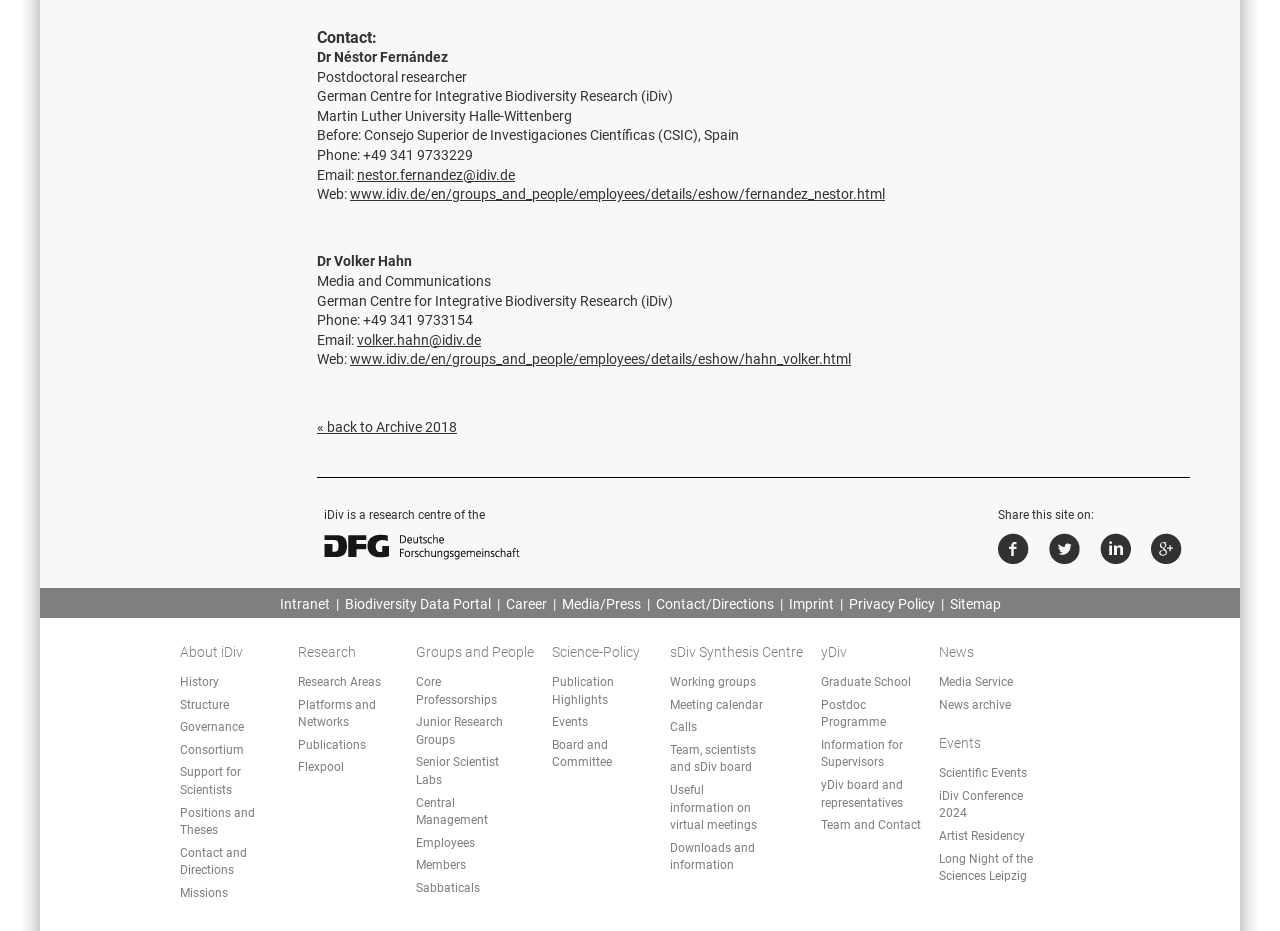Identify the bounding box of the UI element that matches this description: "BI Software".

None